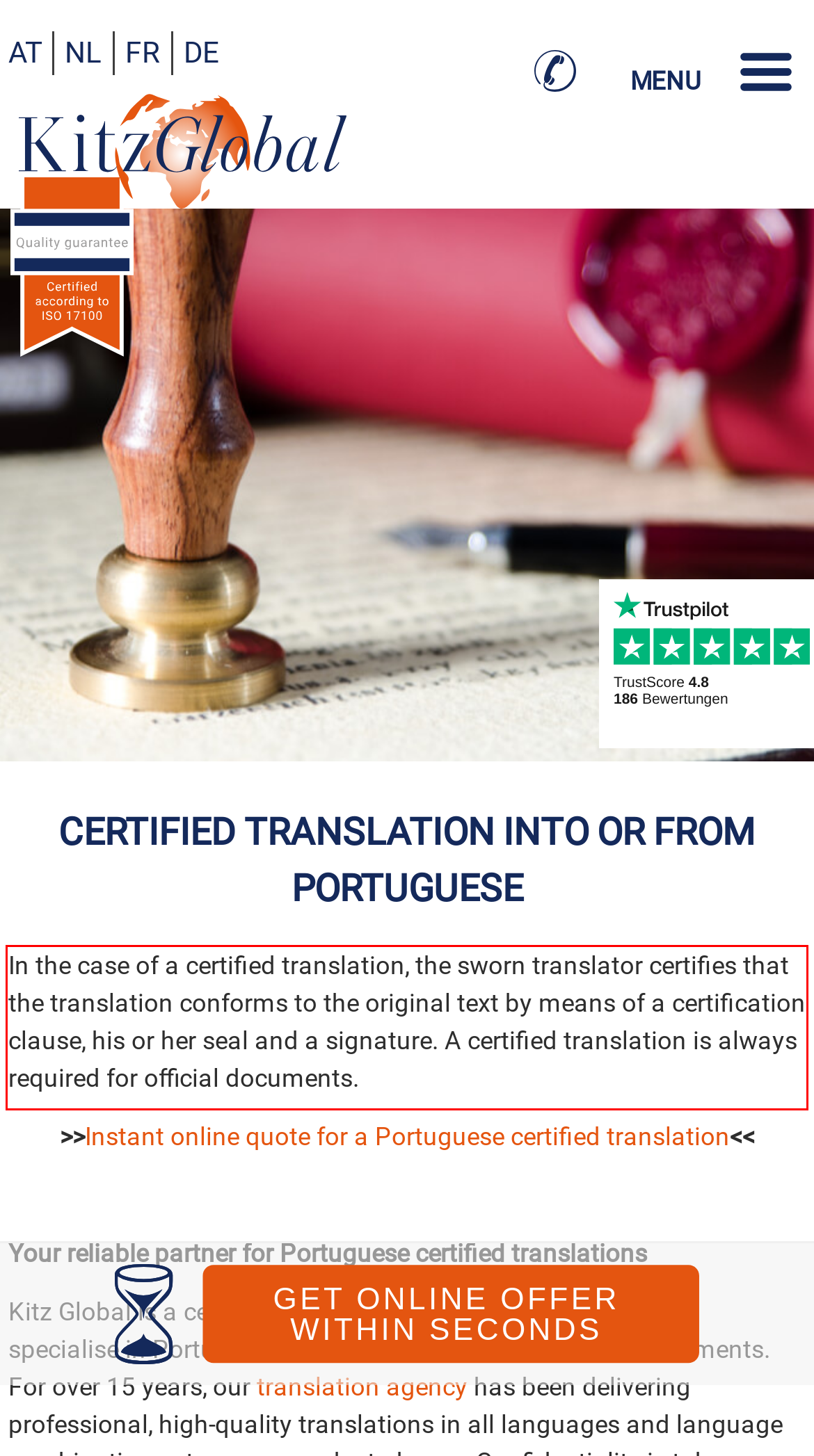The screenshot you have been given contains a UI element surrounded by a red rectangle. Use OCR to read and extract the text inside this red rectangle.

In the case of a certified translation, the sworn translator certifies that the translation conforms to the original text by means of a certification clause, his or her seal and a signature. A certified translation is always required for official documents.